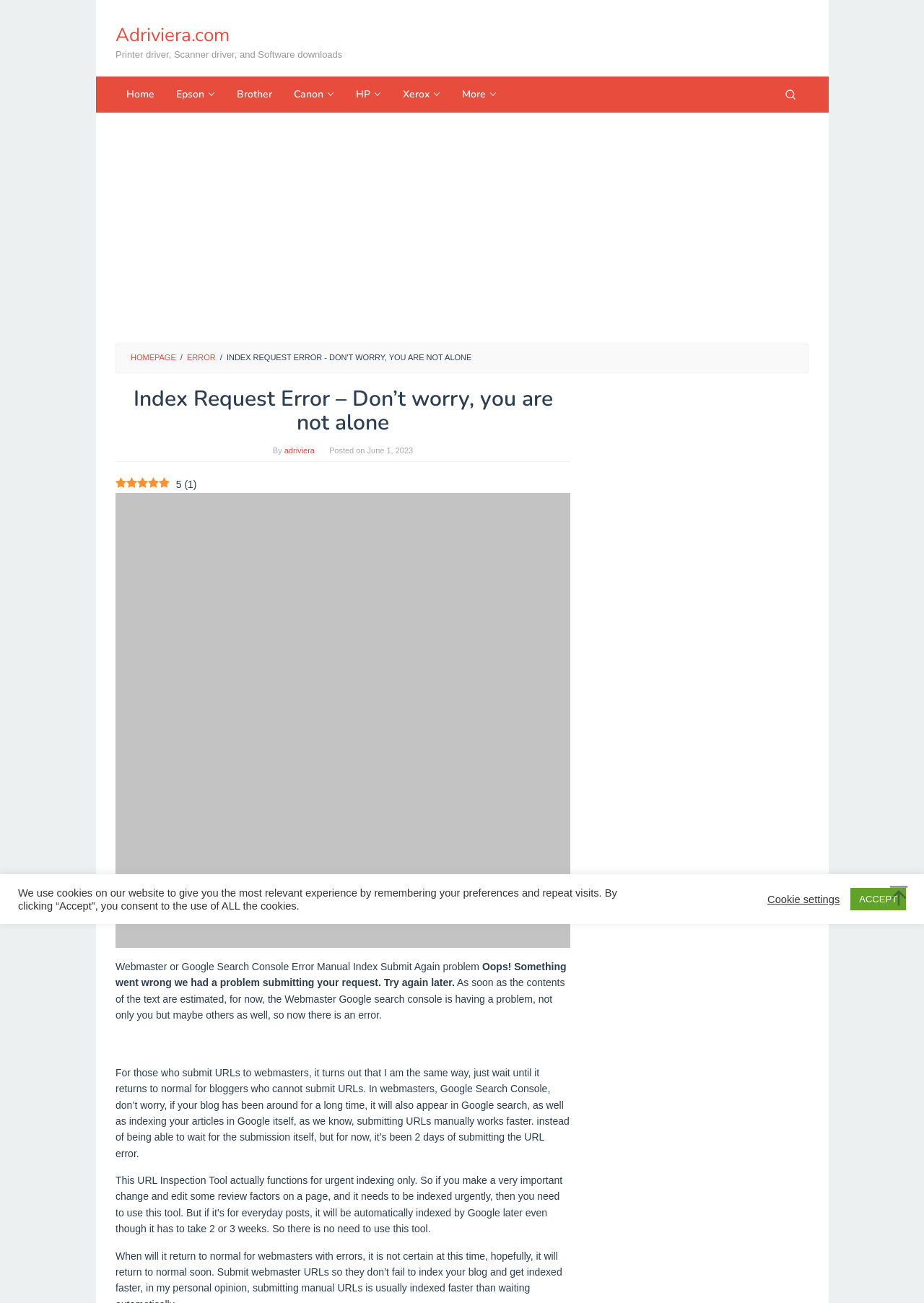What is the tone of the webpage's content?
Based on the visual content, answer with a single word or a brief phrase.

Reassuring